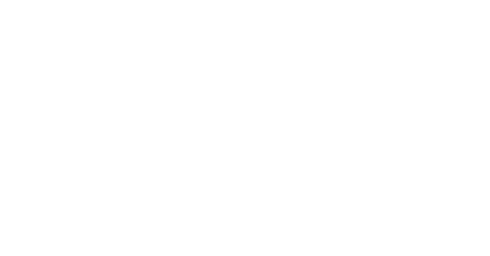Give a detailed account of the elements present in the image.

The image titled "Teaching remotely for 10 years" illustrates the concept of online education, emphasizing the experience and dedication involved in remote teaching. Within a digital learning context, it encapsulates the evolution of pedagogy over the past decade, highlighting the adaptability and resilience of educators. This visual element aligns with the site's theme, which discusses various aspects of teaching, technology integration, and the challenges educators face, such as burnout. It serves as a reminder of the ongoing journey in the realm of digital learning.